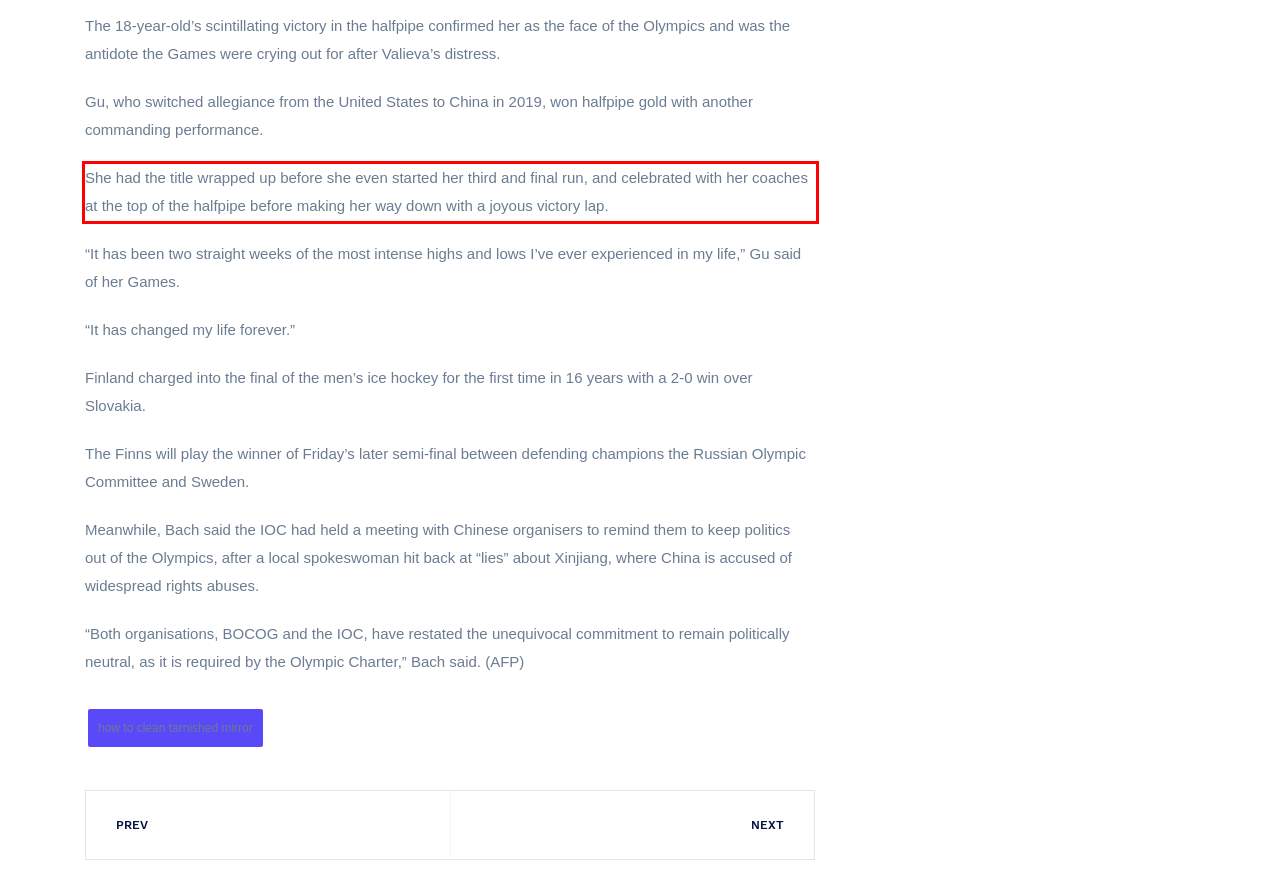Observe the screenshot of the webpage, locate the red bounding box, and extract the text content within it.

She had the title wrapped up before she even started her third and final run, and celebrated with her coaches at the top of the halfpipe before making her way down with a joyous victory lap.